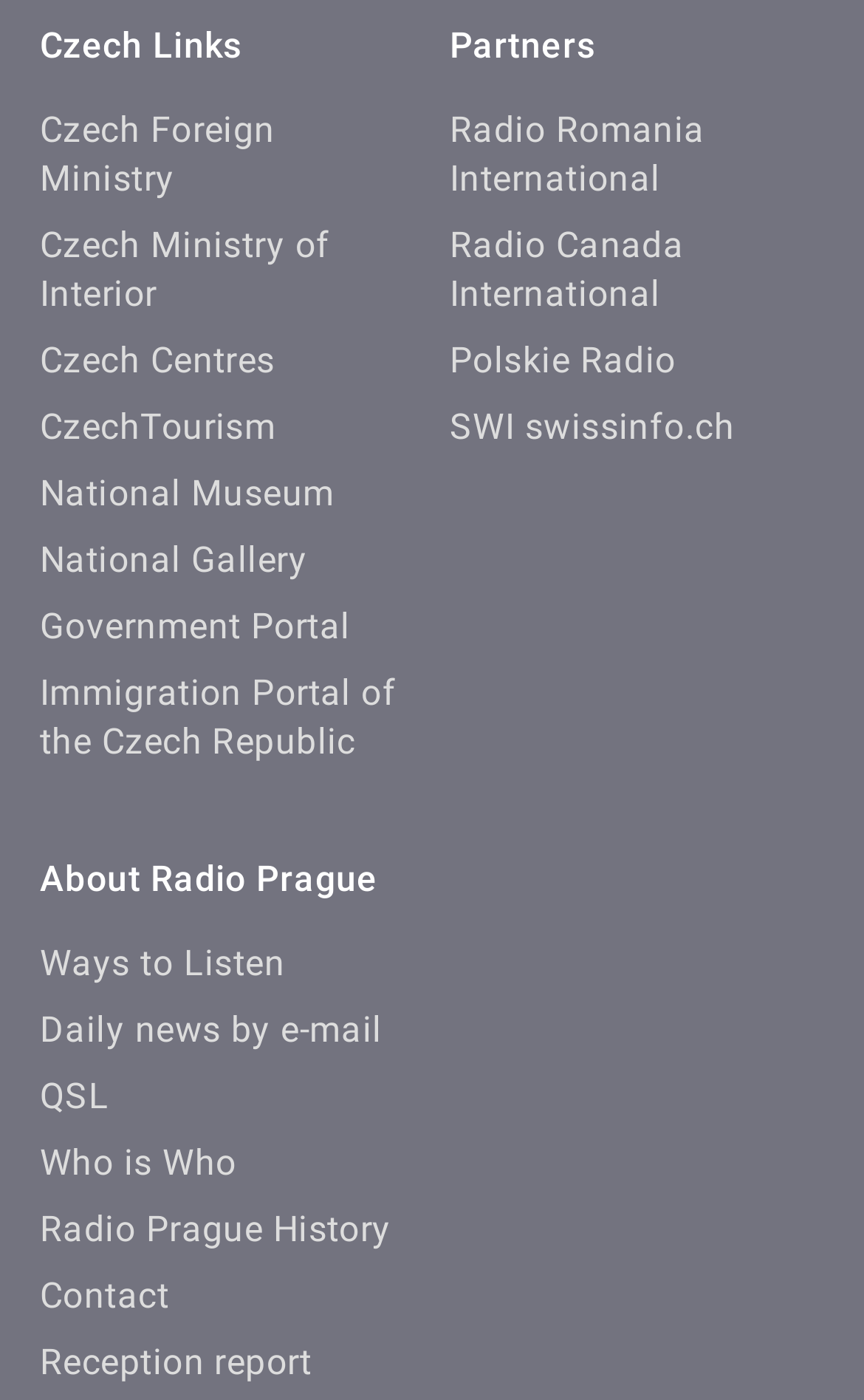Use one word or a short phrase to answer the question provided: 
How many sections are on the webpage?

2